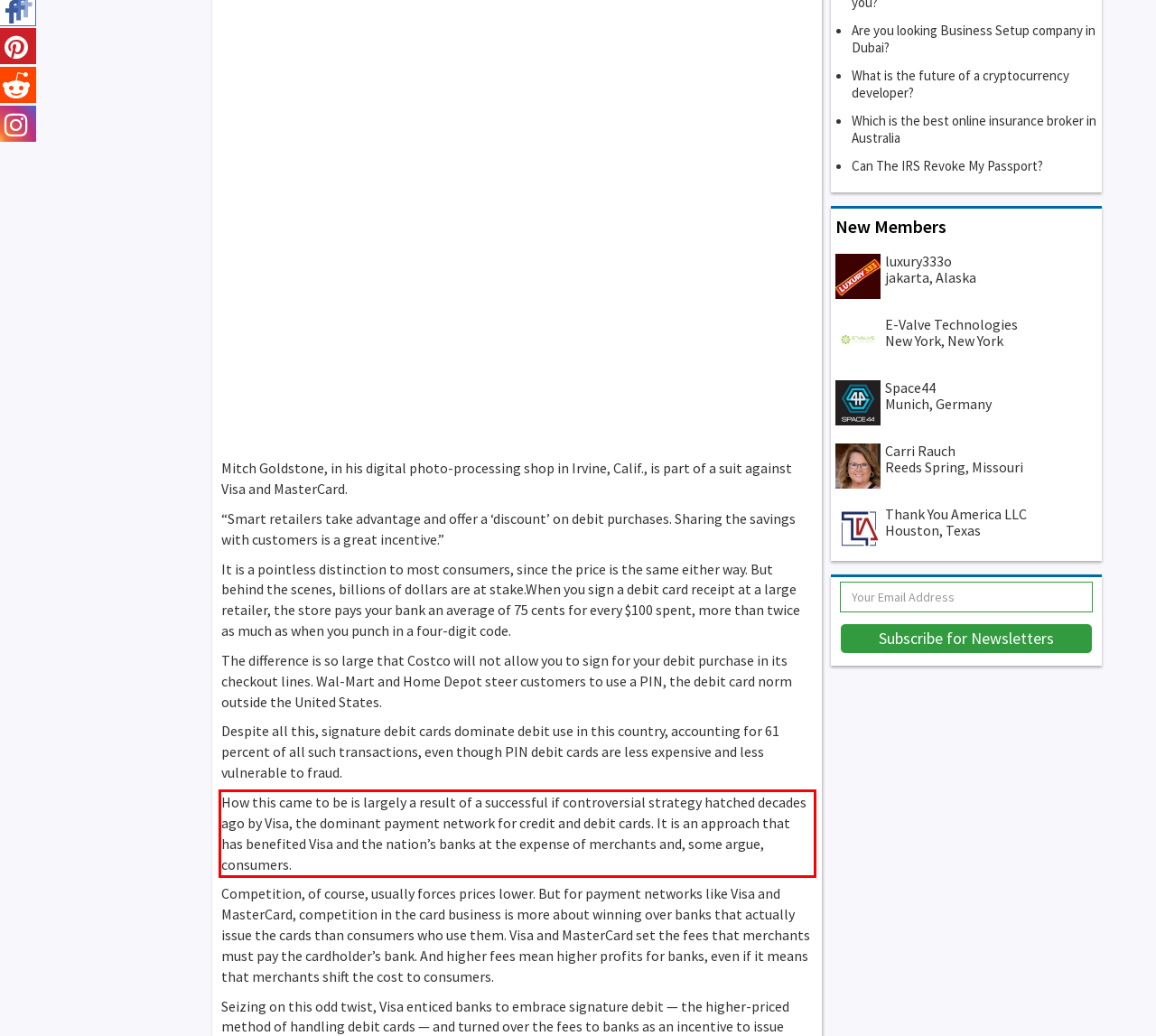You are provided with a screenshot of a webpage that includes a UI element enclosed in a red rectangle. Extract the text content inside this red rectangle.

How this came to be is largely a result of a successful if controversial strategy hatched decades ago by Visa, the dominant payment network for credit and debit cards. It is an approach that has benefited Visa and the nation’s banks at the expense of merchants and, some argue, consumers.